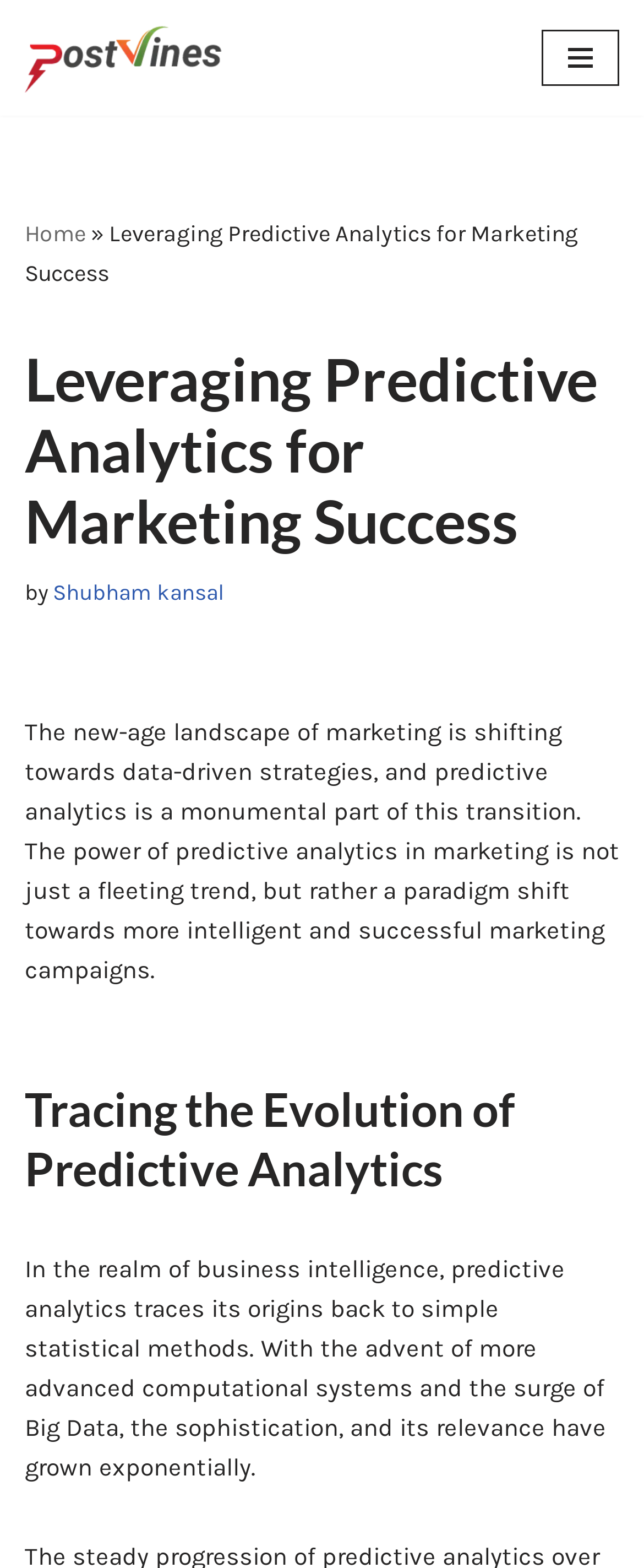What is the origin of predictive analytics?
Please provide a detailed answer to the question.

I determined the origin of predictive analytics by looking at the text content, which states that 'predictive analytics traces its origins back to simple statistical methods'.